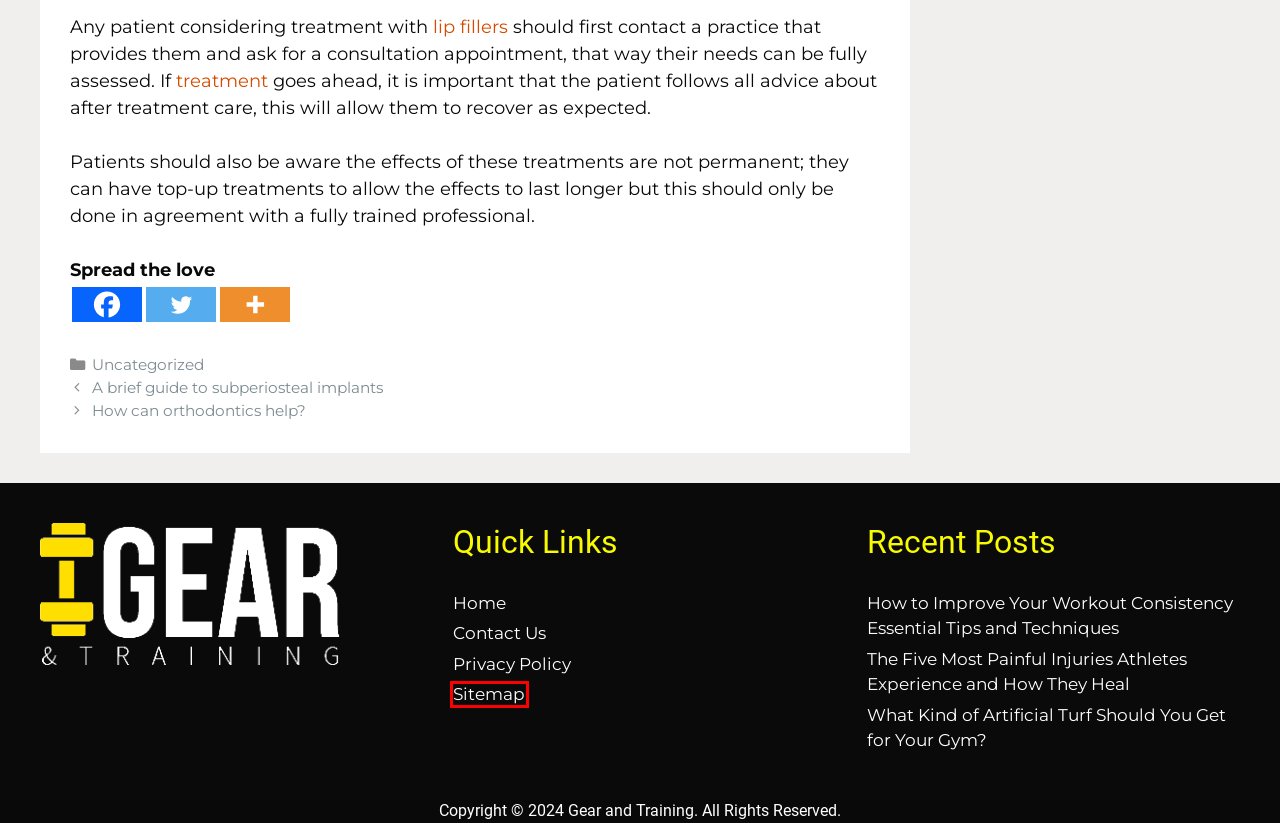Review the screenshot of a webpage which includes a red bounding box around an element. Select the description that best fits the new webpage once the element in the bounding box is clicked. Here are the candidates:
A. Sitemap Page - Gear and Training
B. What Kind of Artificial Turf Should You Get for Your Gym? - Gear and Training
C. Privacy Policy | Gear & Training
D. Contact Us | Gear & Training
E. Everything You Need to Know About Lip Fillers | Gear and Training
F. The Five Most Painful Injuries Athletes Experience and How They Heal - Gear and Training
G. A brief guide to subperiosteal implants - Gear and Training
H. Nutrition Archives - Gear and Training

A